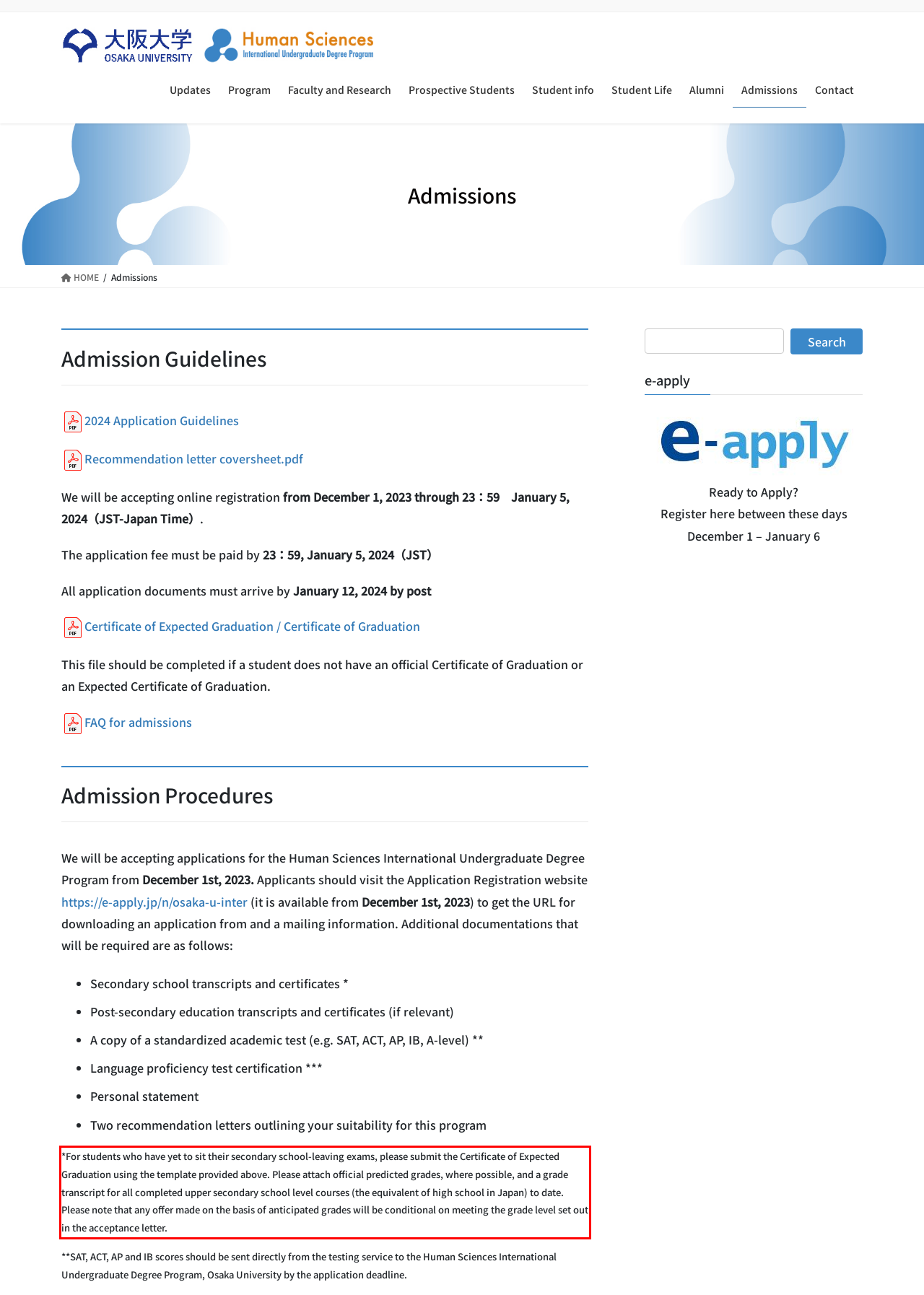Analyze the screenshot of a webpage where a red rectangle is bounding a UI element. Extract and generate the text content within this red bounding box.

*For students who have yet to sit their secondary school-leaving exams, please submit the Certificate of Expected Graduation using the template provided above. Please attach official predicted grades, where possible, and a grade transcript for all completed upper secondary school level courses (the equivalent of high school in Japan) to date. Please note that any offer made on the basis of anticipated grades will be conditional on meeting the grade level set out in the acceptance letter.